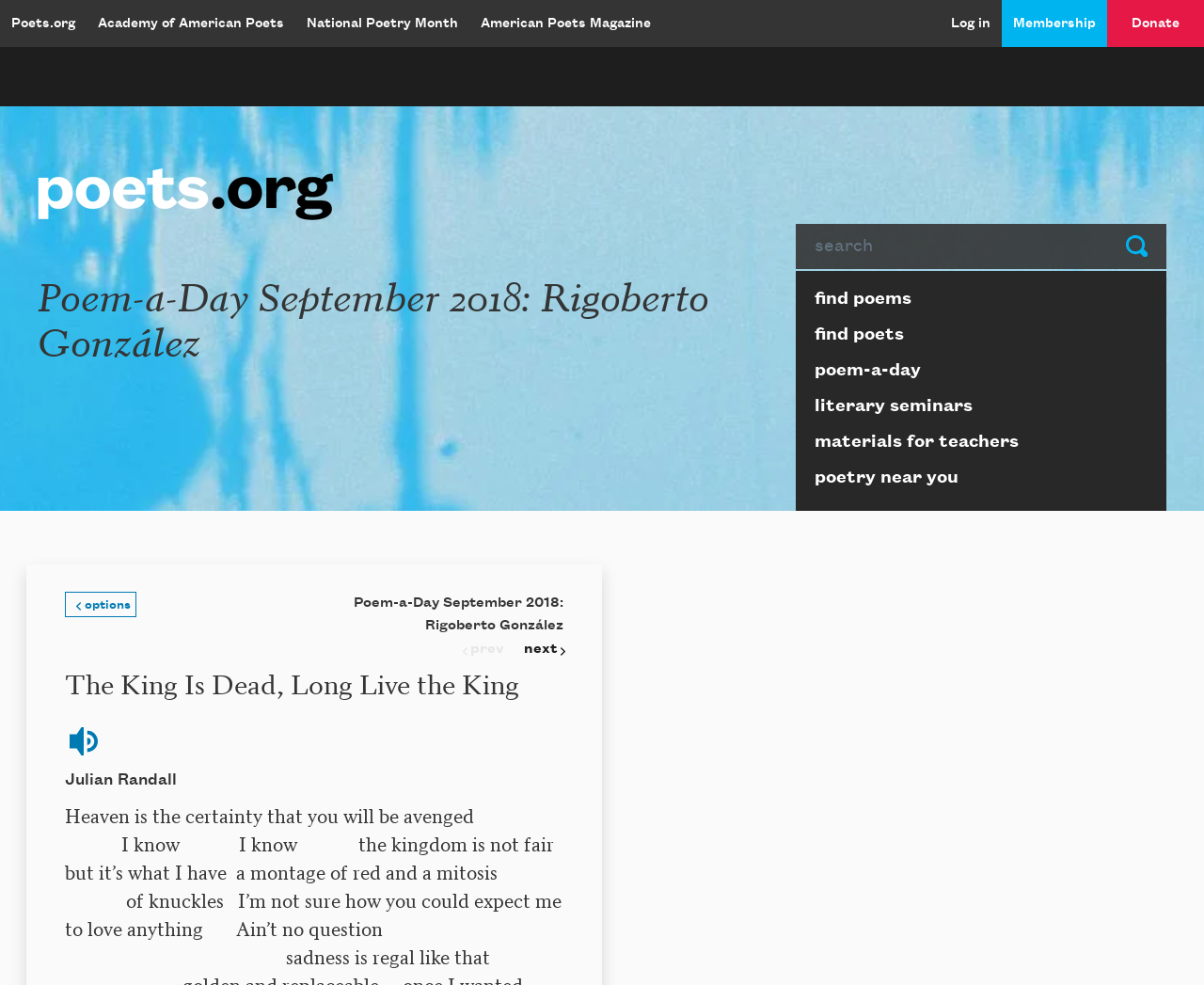Find the bounding box coordinates for the area you need to click to carry out the instruction: "Log in to the website". The coordinates should be four float numbers between 0 and 1, indicated as [left, top, right, bottom].

[0.781, 0.01, 0.832, 0.038]